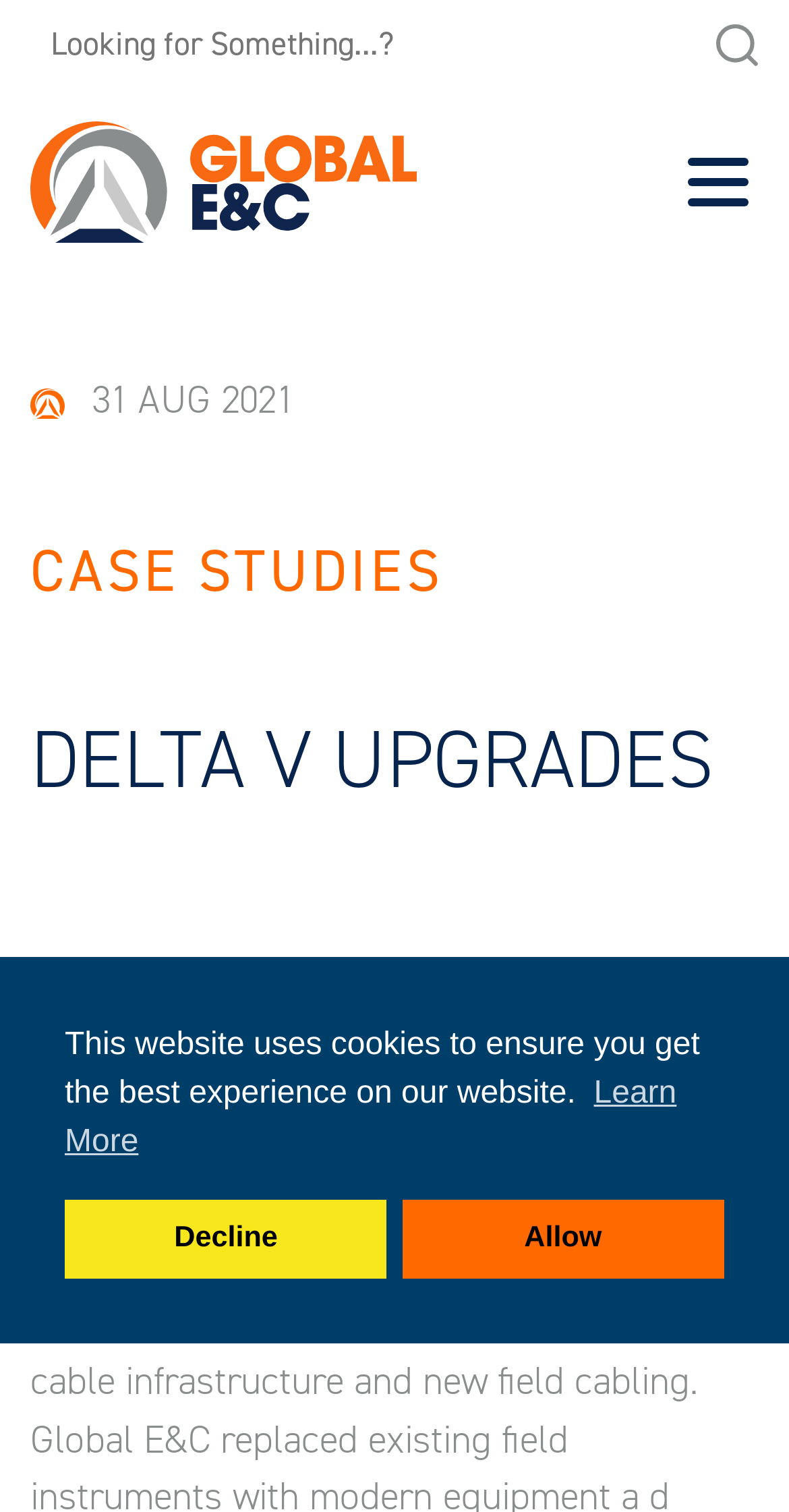Please find the bounding box for the following UI element description. Provide the coordinates in (top-left x, top-left y, bottom-right x, bottom-right y) format, with values between 0 and 1: Allow

[0.509, 0.793, 0.918, 0.846]